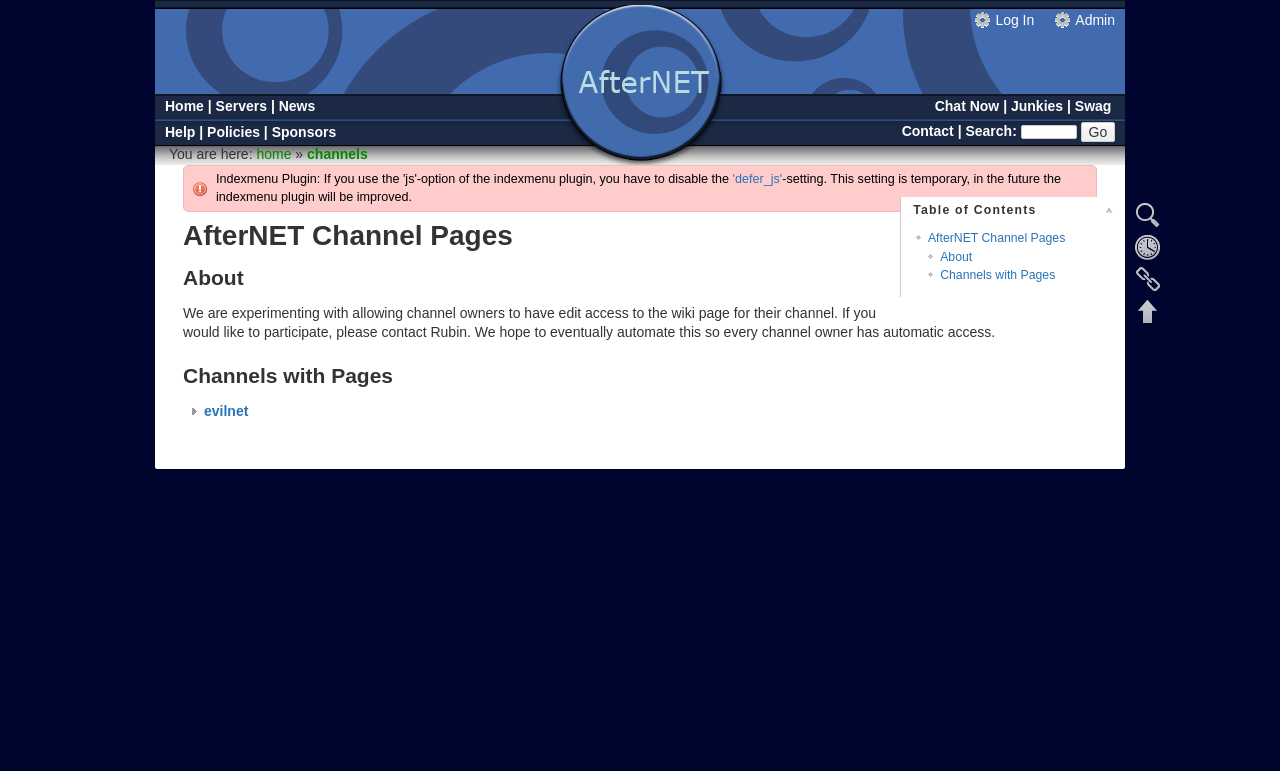Identify the bounding box coordinates of the clickable region necessary to fulfill the following instruction: "Search for something". The bounding box coordinates should be four float numbers between 0 and 1, i.e., [left, top, right, bottom].

[0.797, 0.162, 0.841, 0.18]